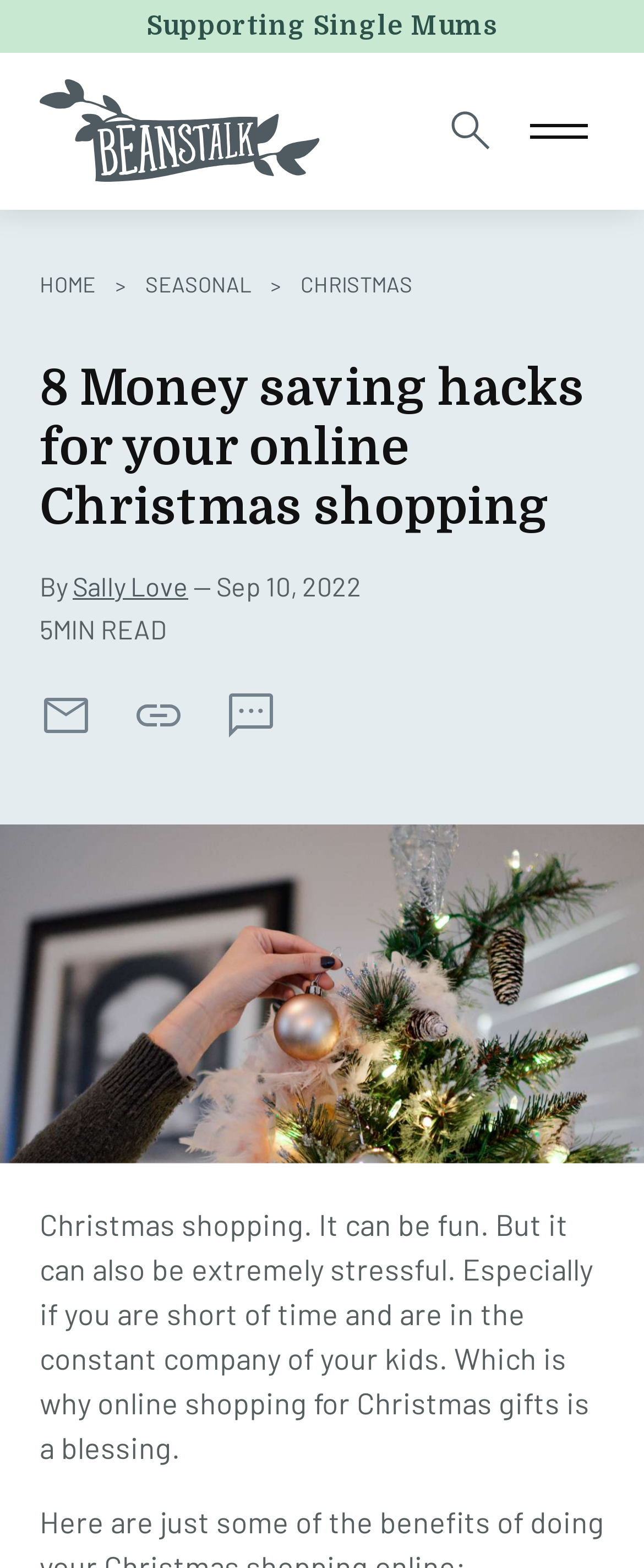Provide a one-word or brief phrase answer to the question:
What is the date of the article?

Sep 10, 2022